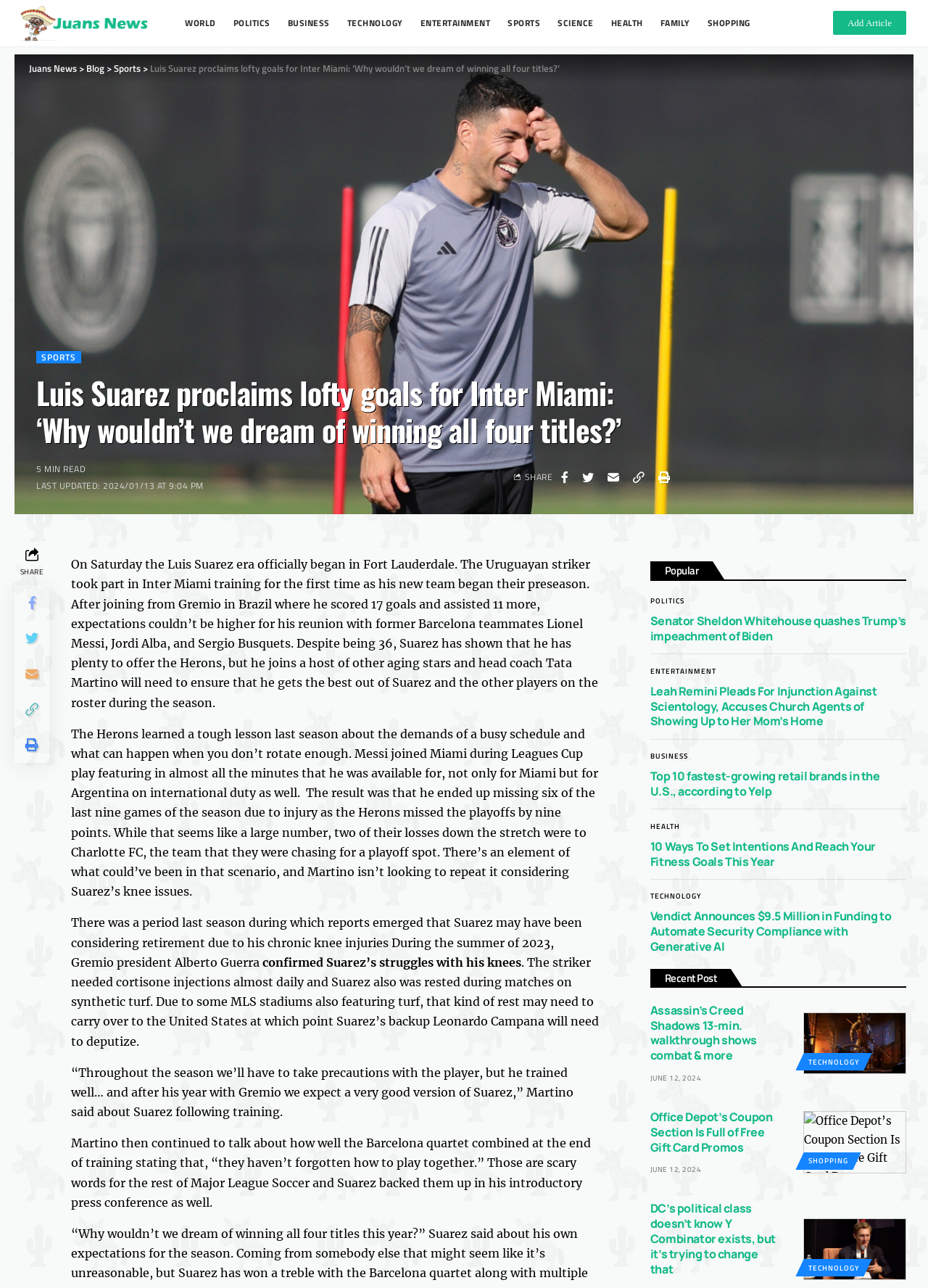Please identify the bounding box coordinates of the element that needs to be clicked to execute the following command: "Click on the 'SPORTS' link". Provide the bounding box using four float numbers between 0 and 1, formatted as [left, top, right, bottom].

[0.538, 0.004, 0.591, 0.031]